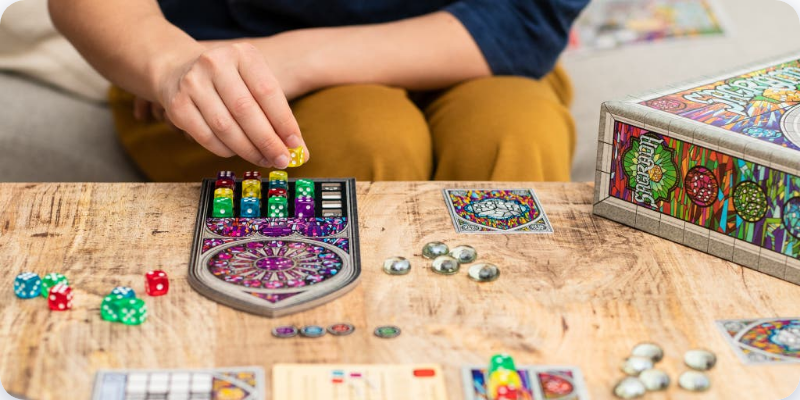What is the material of the tabletop?
Observe the image and answer the question with a one-word or short phrase response.

Rustic wooden